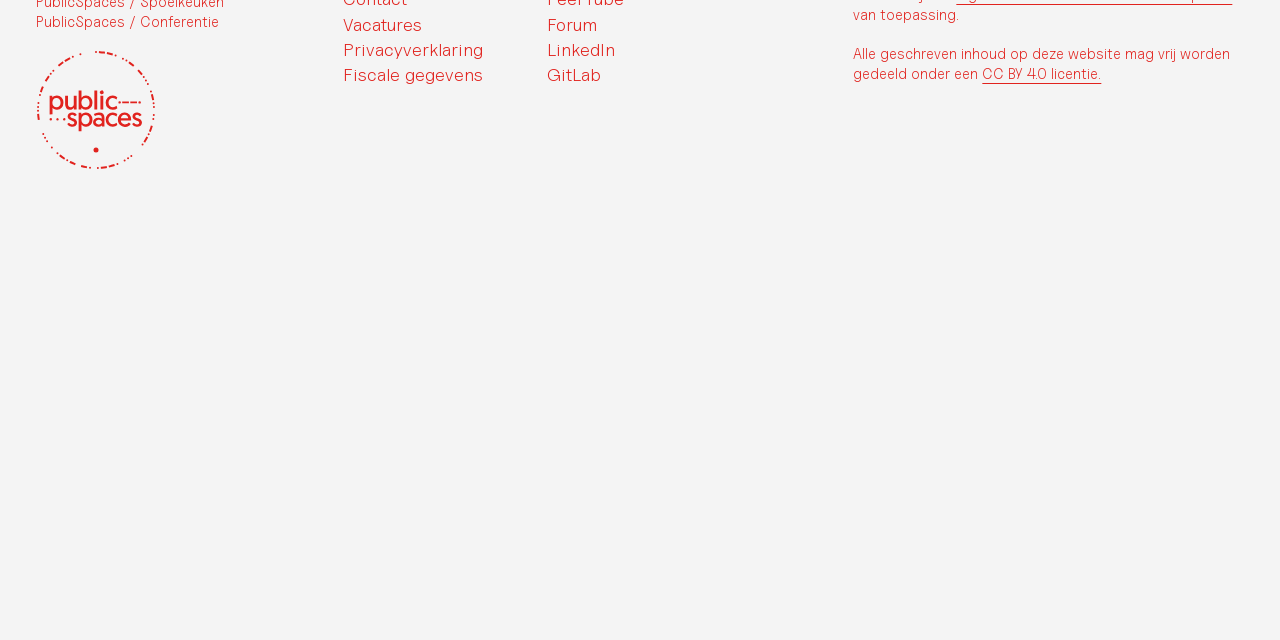Locate the bounding box of the user interface element based on this description: "PublicSpaces / Conferentie".

[0.028, 0.021, 0.171, 0.047]